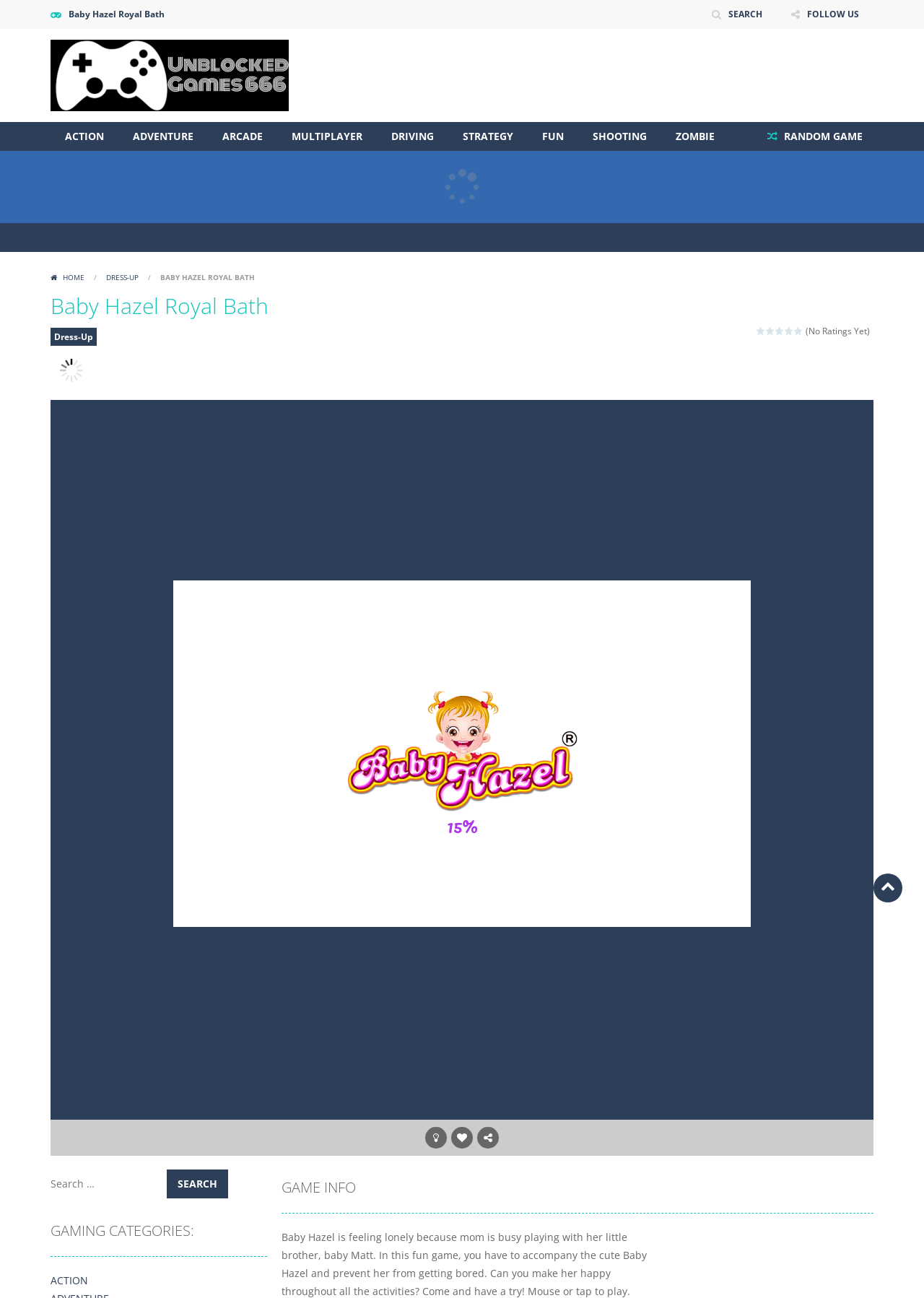Identify the bounding box coordinates of the region that should be clicked to execute the following instruction: "Follow us on Facebook".

[0.512, 0.885, 0.544, 0.907]